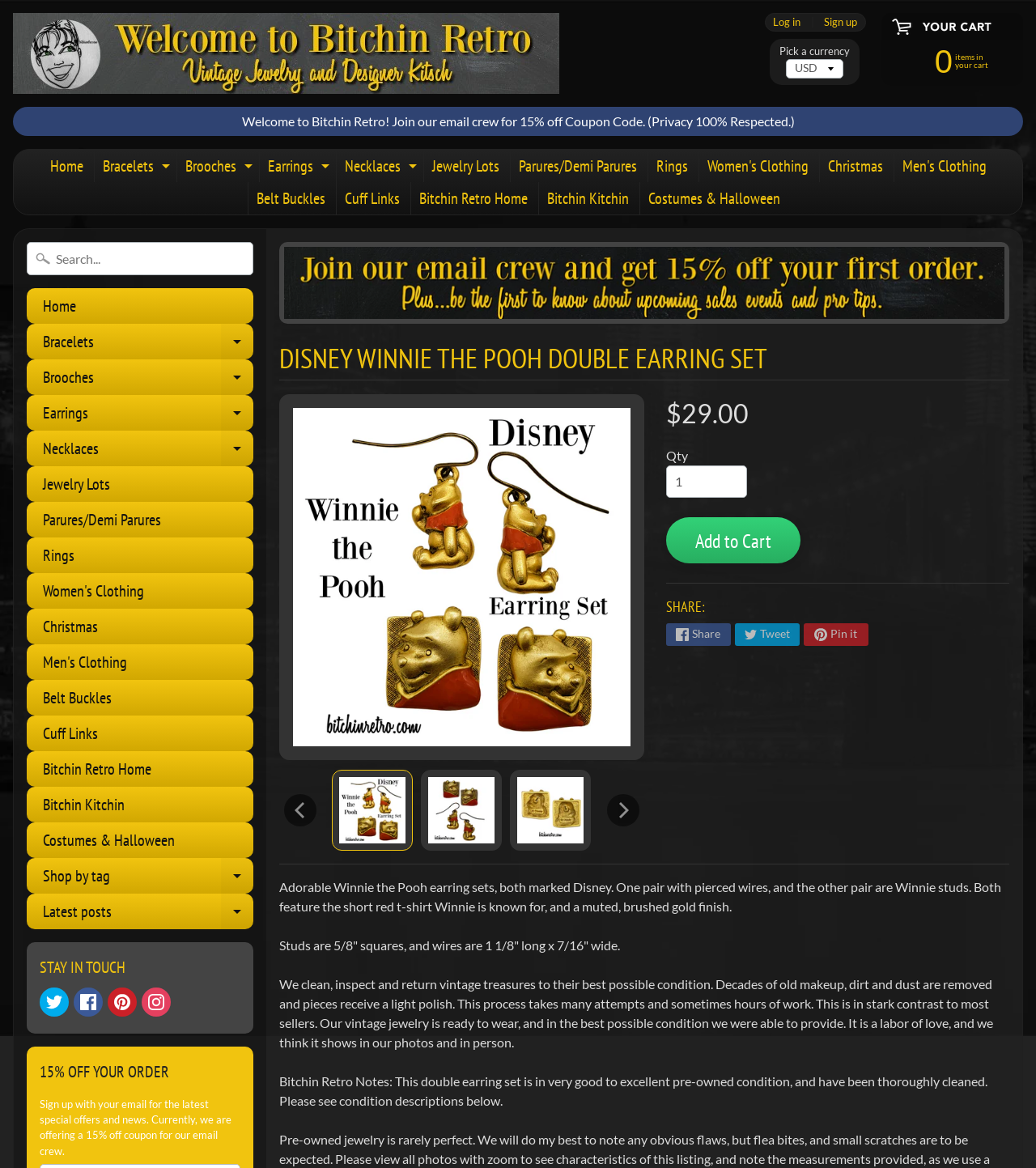Determine the bounding box coordinates of the clickable region to execute the instruction: "Search for products". The coordinates should be four float numbers between 0 and 1, denoted as [left, top, right, bottom].

[0.026, 0.207, 0.244, 0.236]